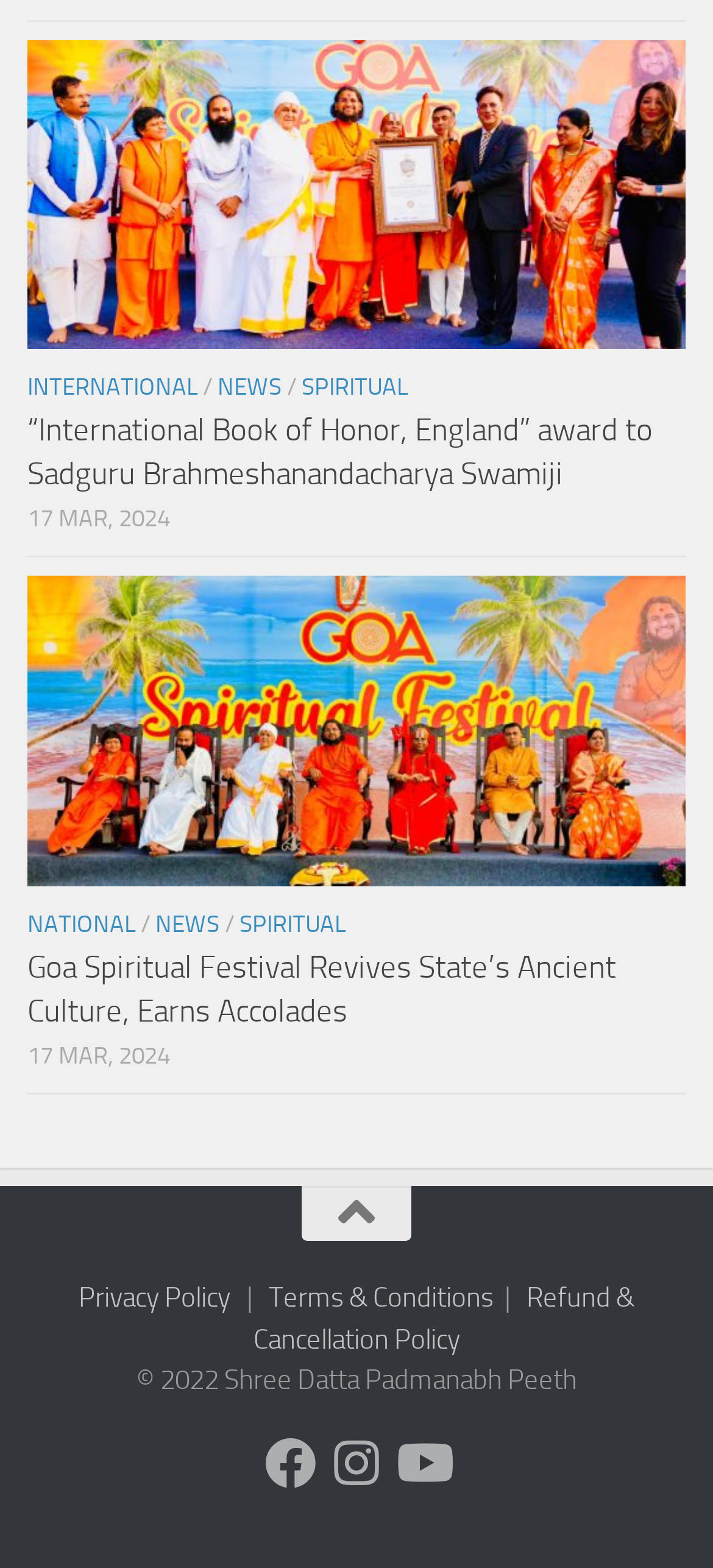Provide a one-word or short-phrase response to the question:
What is the name of the organization at the bottom of the webpage?

Shree Datta Padmanabh Peeth